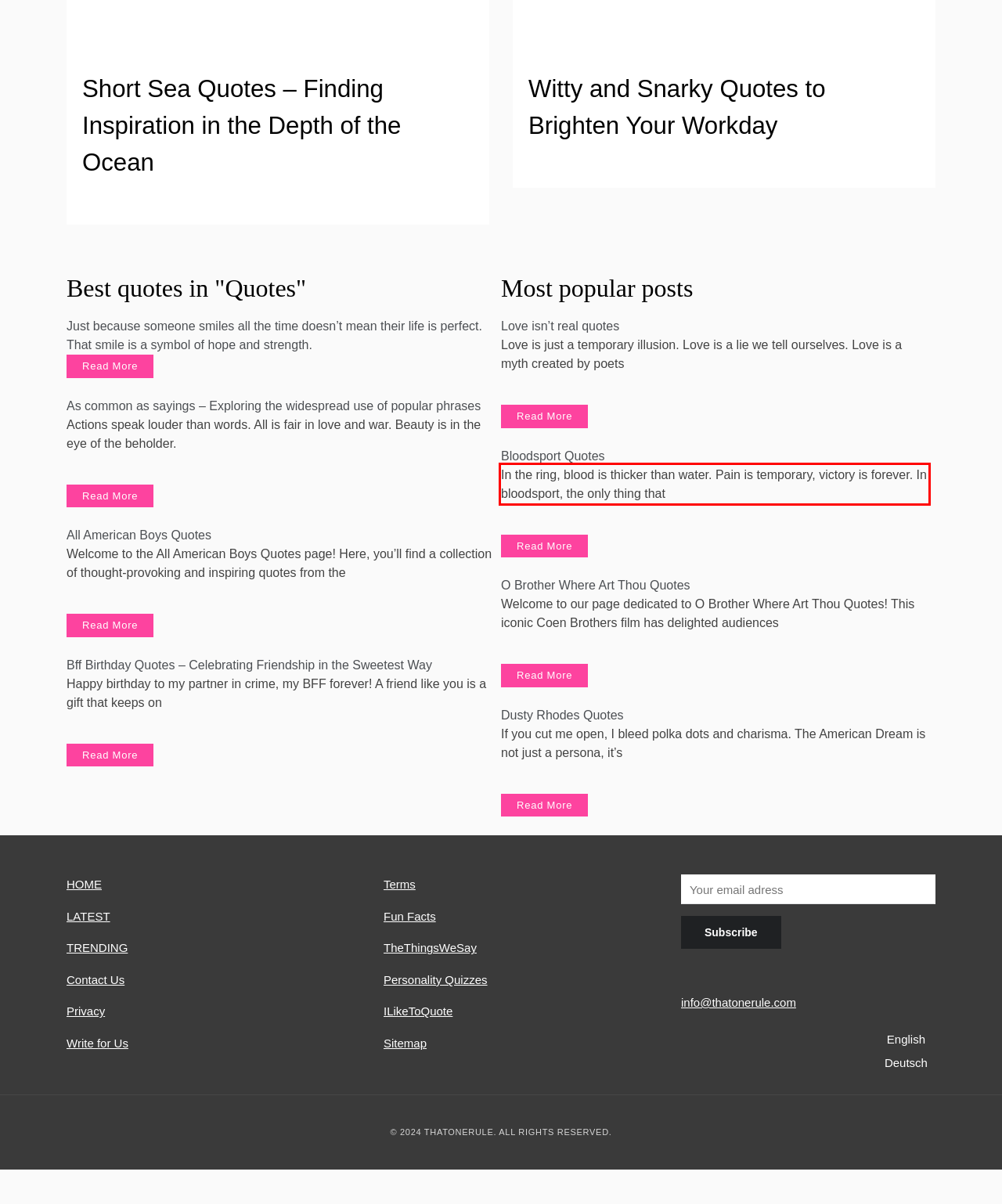Examine the screenshot of the webpage, locate the red bounding box, and generate the text contained within it.

In the ring, blood is thicker than water. Pain is temporary, victory is forever. In bloodsport, the only thing that